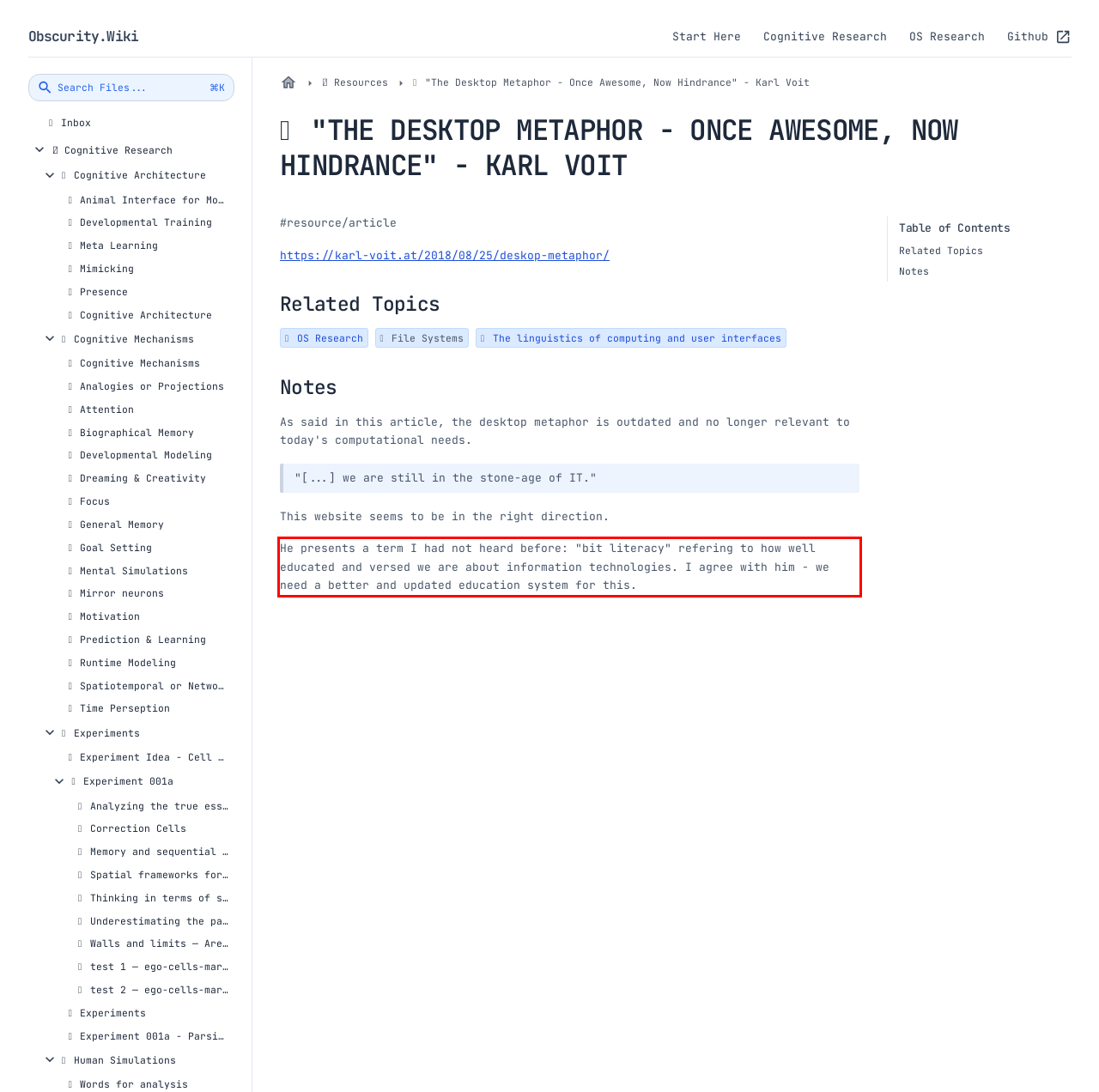Using the provided webpage screenshot, identify and read the text within the red rectangle bounding box.

He presents a term I had not heard before: "bit literacy" refering to how well educated and versed we are about information technologies. I agree with him - we need a better and updated education system for this.